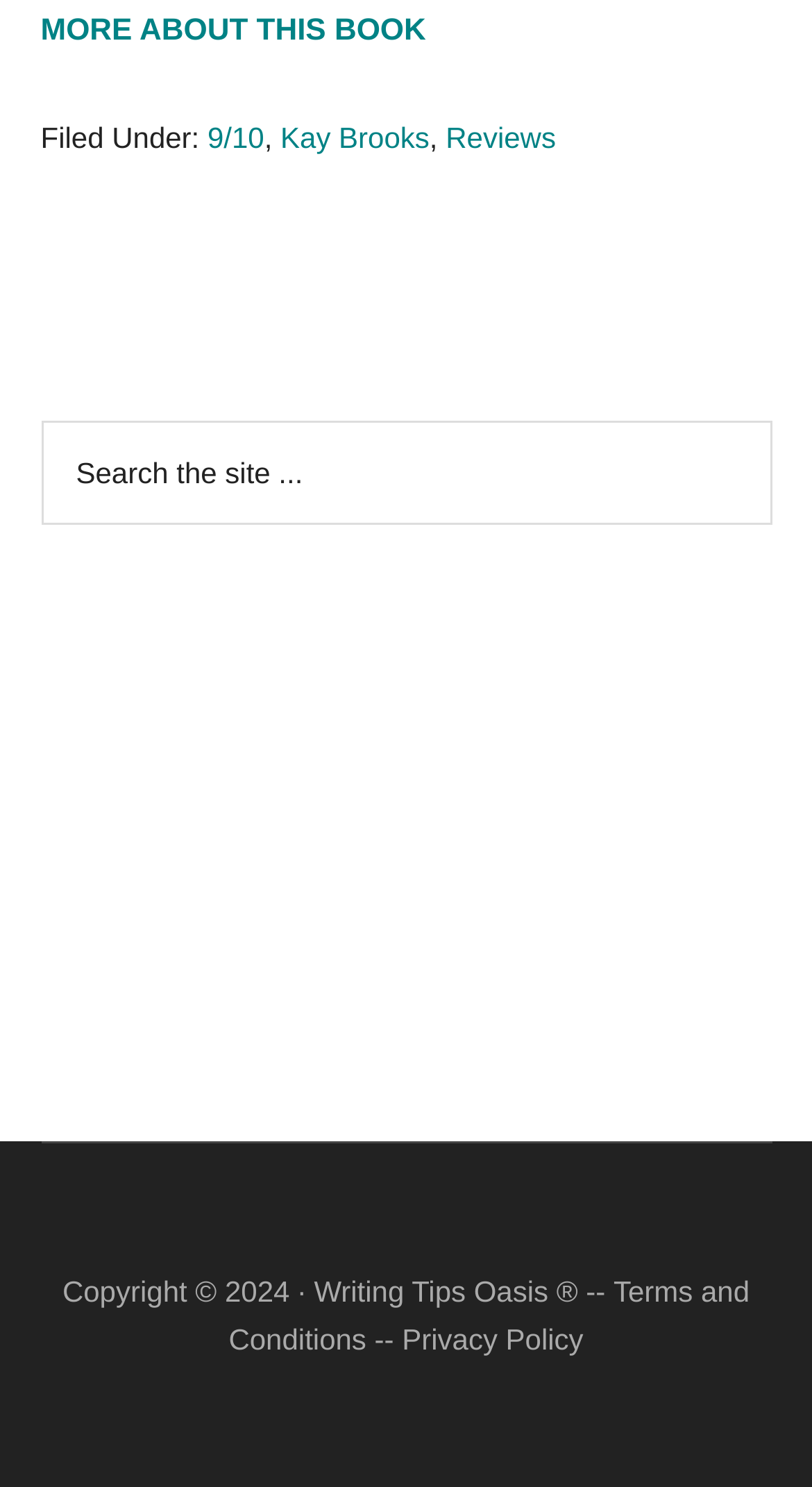Use the information in the screenshot to answer the question comprehensively: What is the rating of the book?

I found a link element with the text '9/10' which is a child of the FooterAsNonLandmark element, indicating that it is a rating of the book.